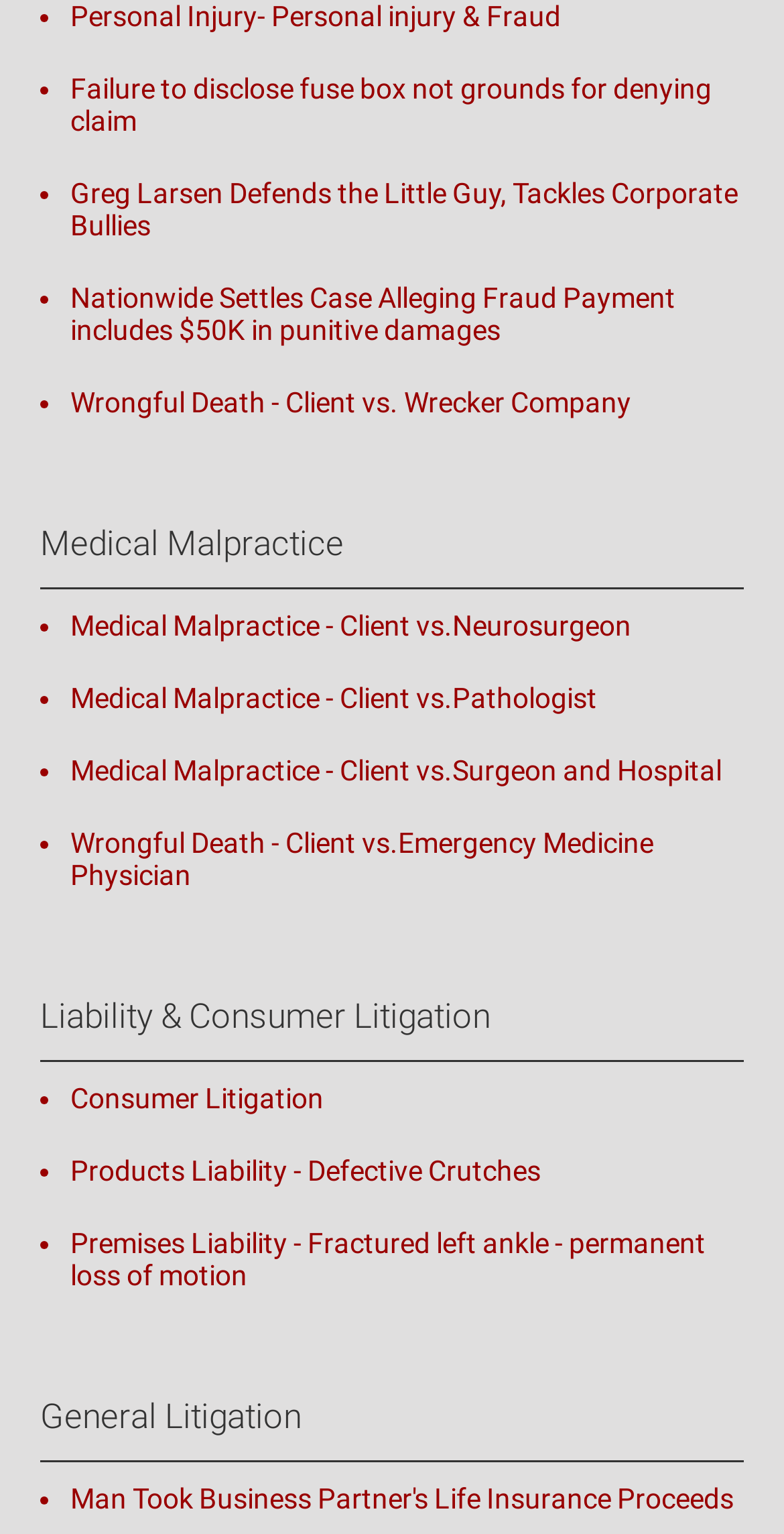What is the last link on the webpage about?
Analyze the image and provide a thorough answer to the question.

I looked at the last link on the webpage, which is 'Man Took Business Partner's Life Insurance Proceeds'. Based on the text of the link, I inferred that the topic is related to life insurance proceeds.